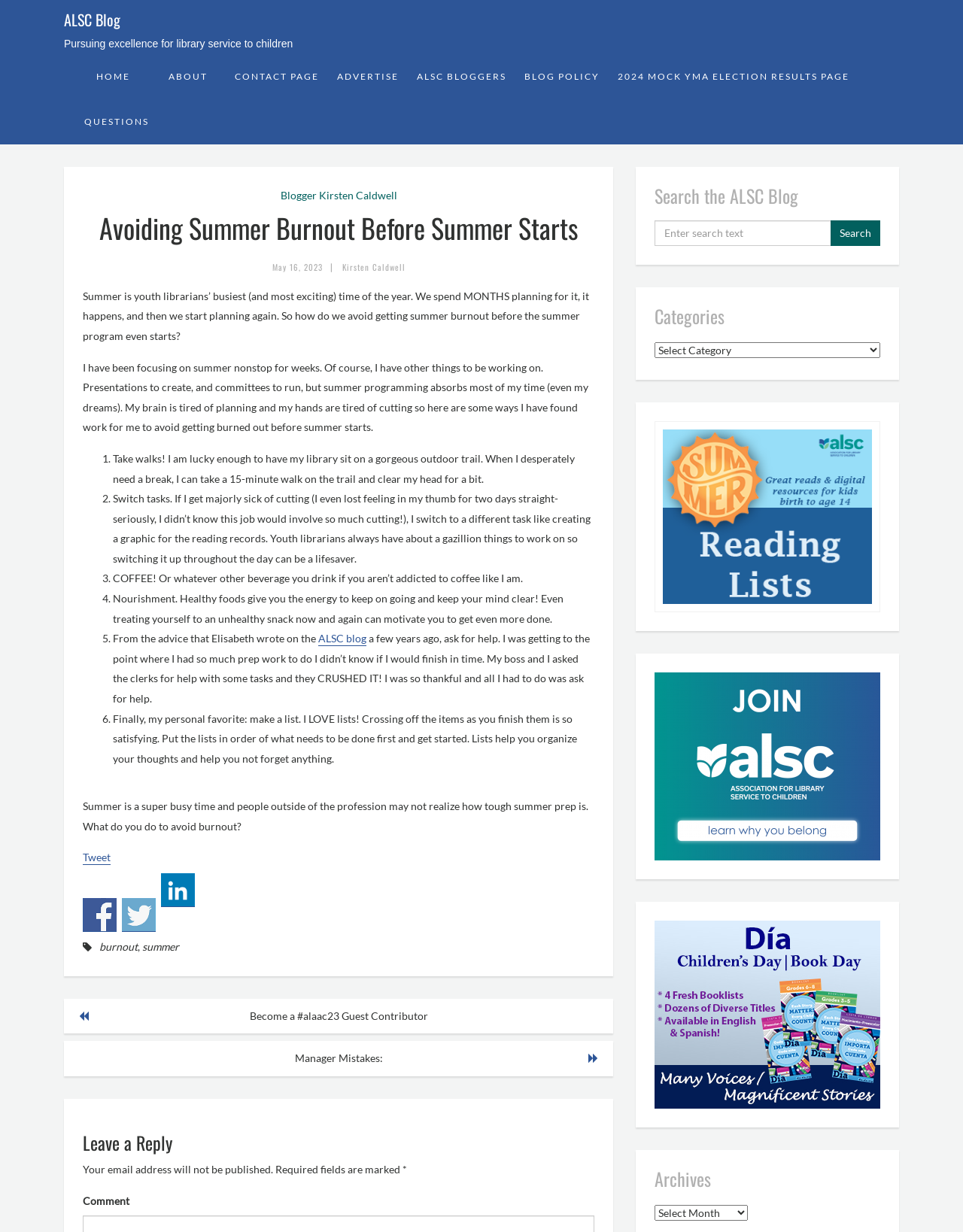Can you identify the bounding box coordinates of the clickable region needed to carry out this instruction: 'Leave a reply'? The coordinates should be four float numbers within the range of 0 to 1, stated as [left, top, right, bottom].

[0.086, 0.969, 0.134, 0.98]